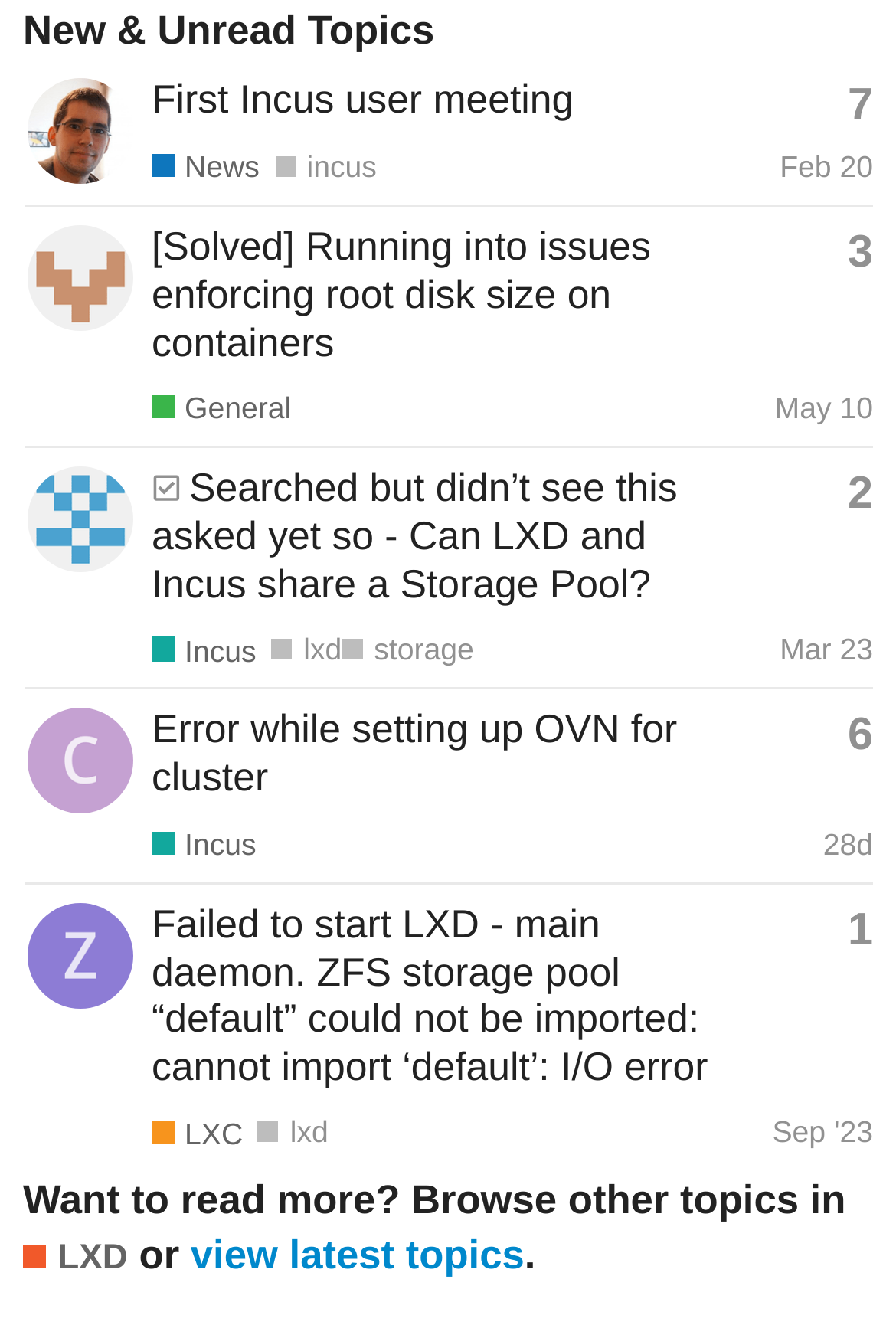Locate the bounding box of the UI element described by: "May 10" in the given webpage screenshot.

[0.865, 0.291, 0.974, 0.317]